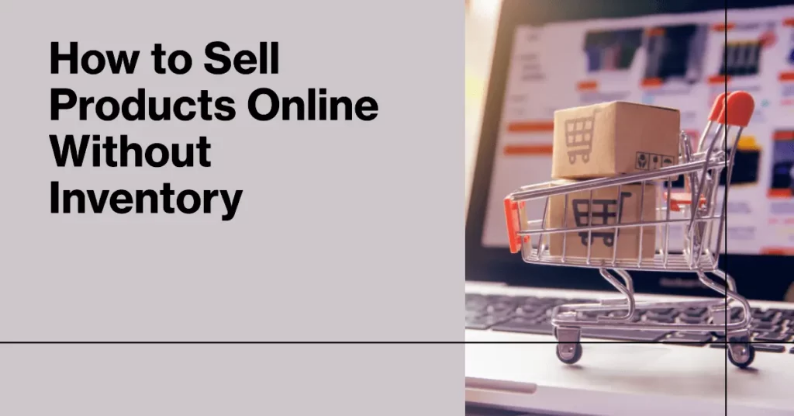Describe the image with as much detail as possible.

The image prominently features the phrase "How to Sell Products Online Without Inventory," indicating a focus on e-commerce strategies that eschew traditional inventory management. Accompanying the text is a visual representation of a shopping cart containing small cardboard boxes, symbolizing the concept of dropshipping or similar online sales models. In the background, a computer screen is partially visible, suggesting an online marketplace or e-commerce platform, further enhancing the theme of selling products digitally. This image effectively encapsulates the essence of low-cost, low-risk business models aimed at budding entrepreneurs interested in online retail without the burden of holding inventory.